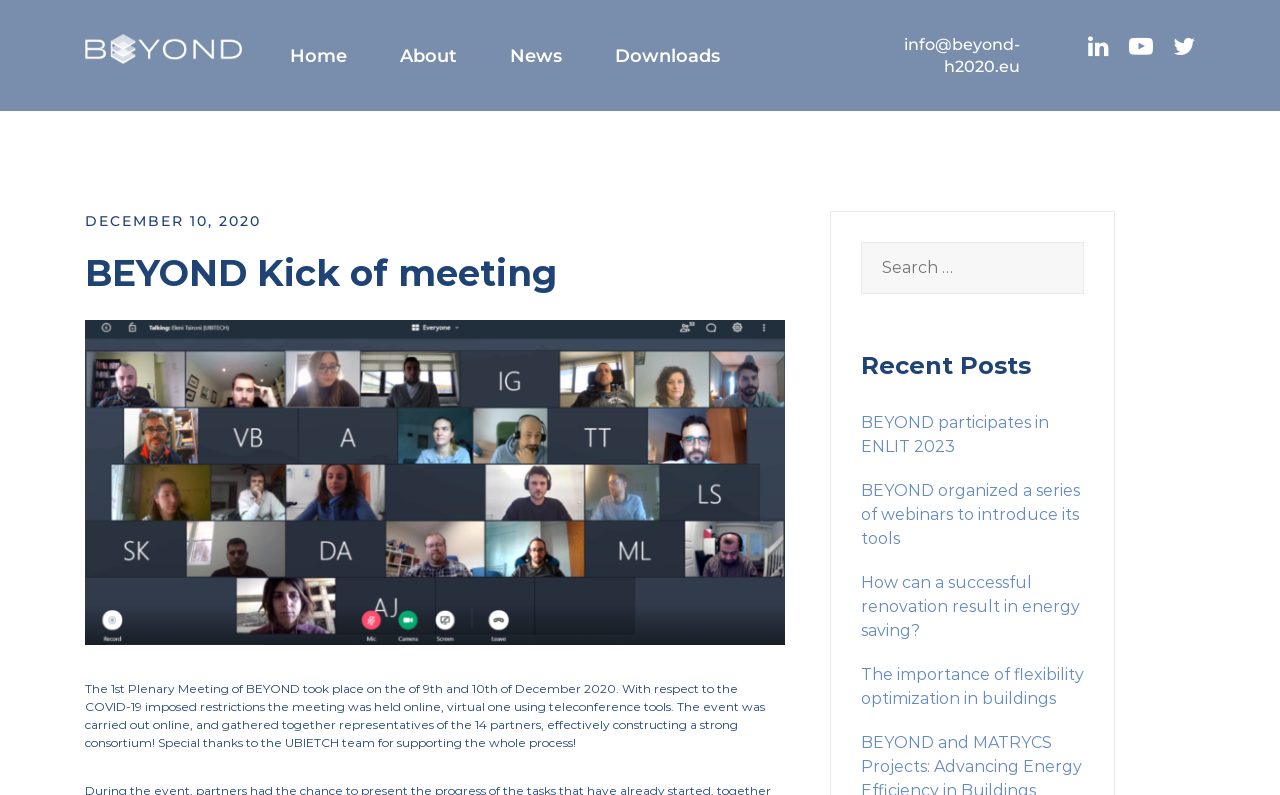How many links are in the top navigation menu?
Respond to the question with a well-detailed and thorough answer.

I counted the links in the top navigation menu, which are 'Home', 'About', 'News', and 'Downloads', so there are 4 links in total.